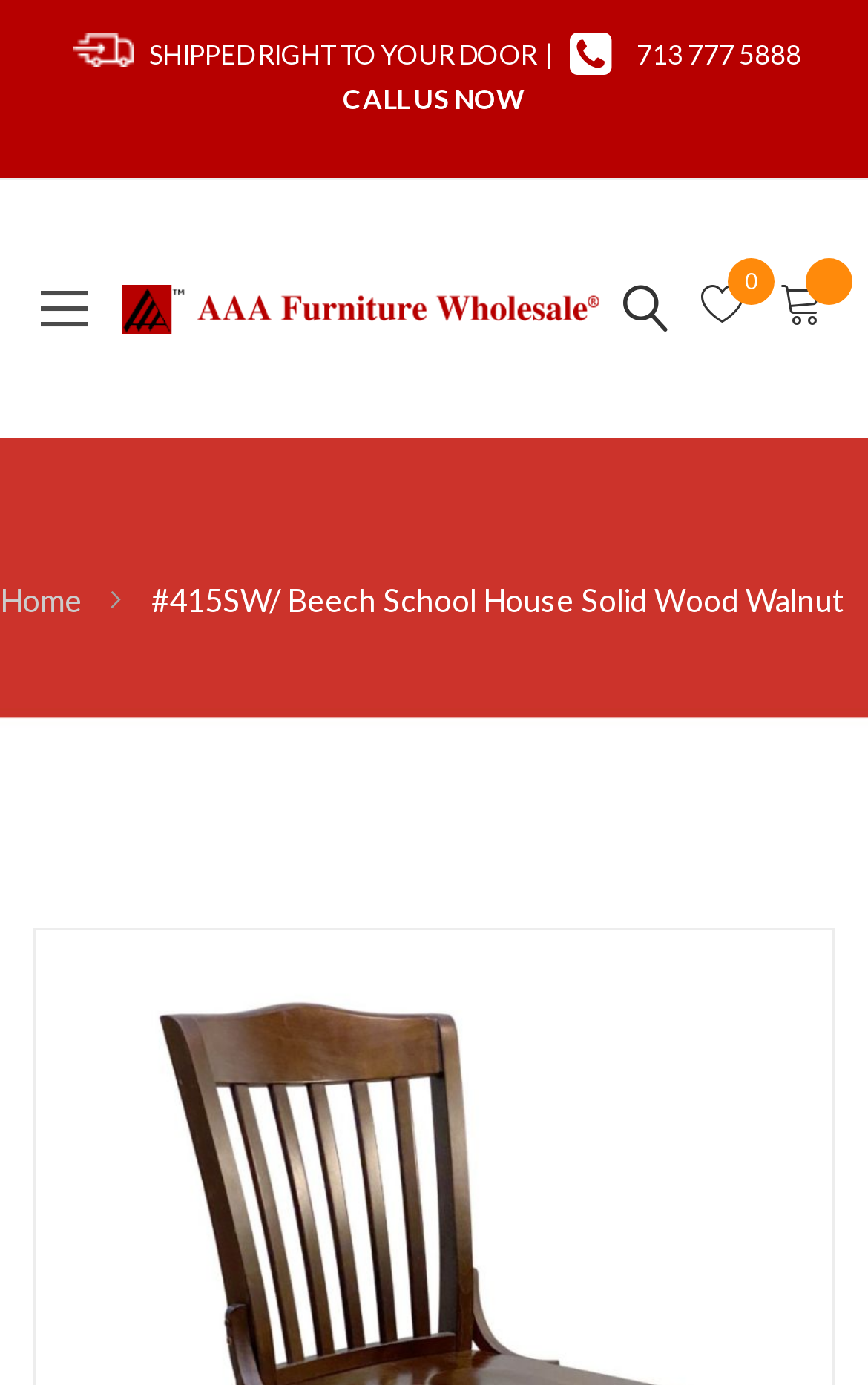Using the description "wish list0", locate and provide the bounding box of the UI element.

[0.808, 0.191, 0.859, 0.247]